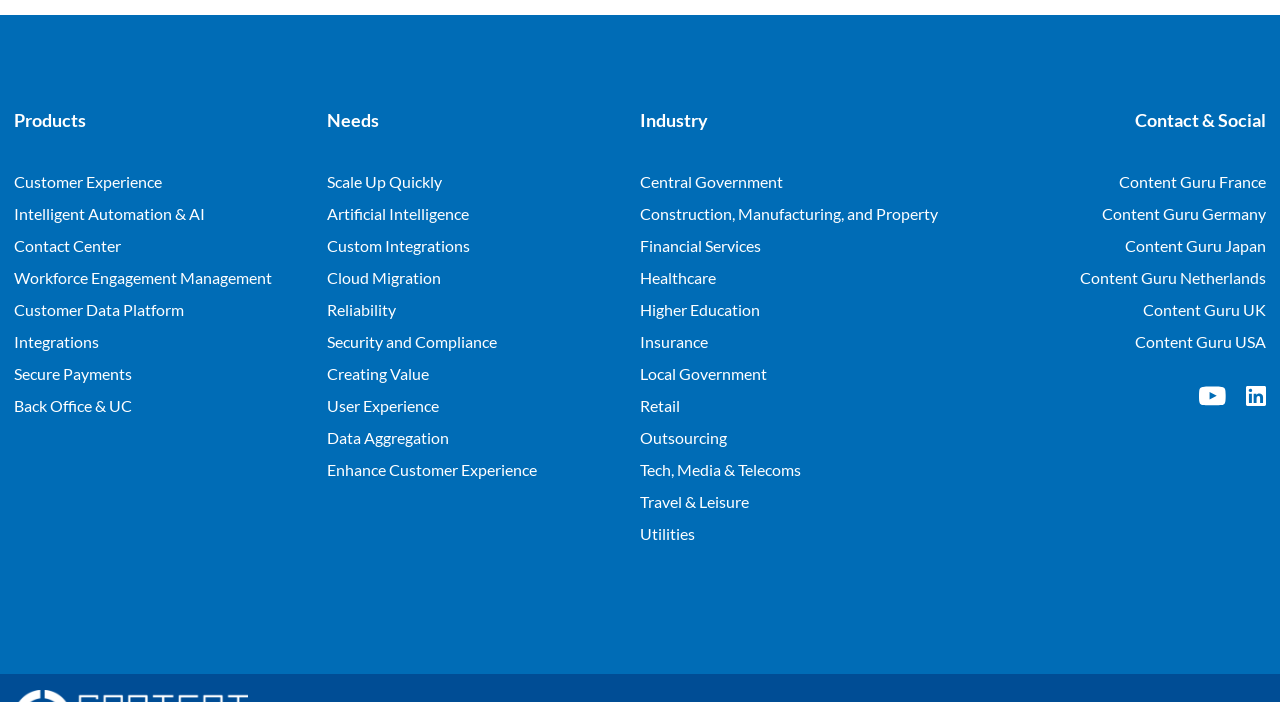Can you specify the bounding box coordinates for the region that should be clicked to fulfill this instruction: "View 'Albania (9 items)'".

None